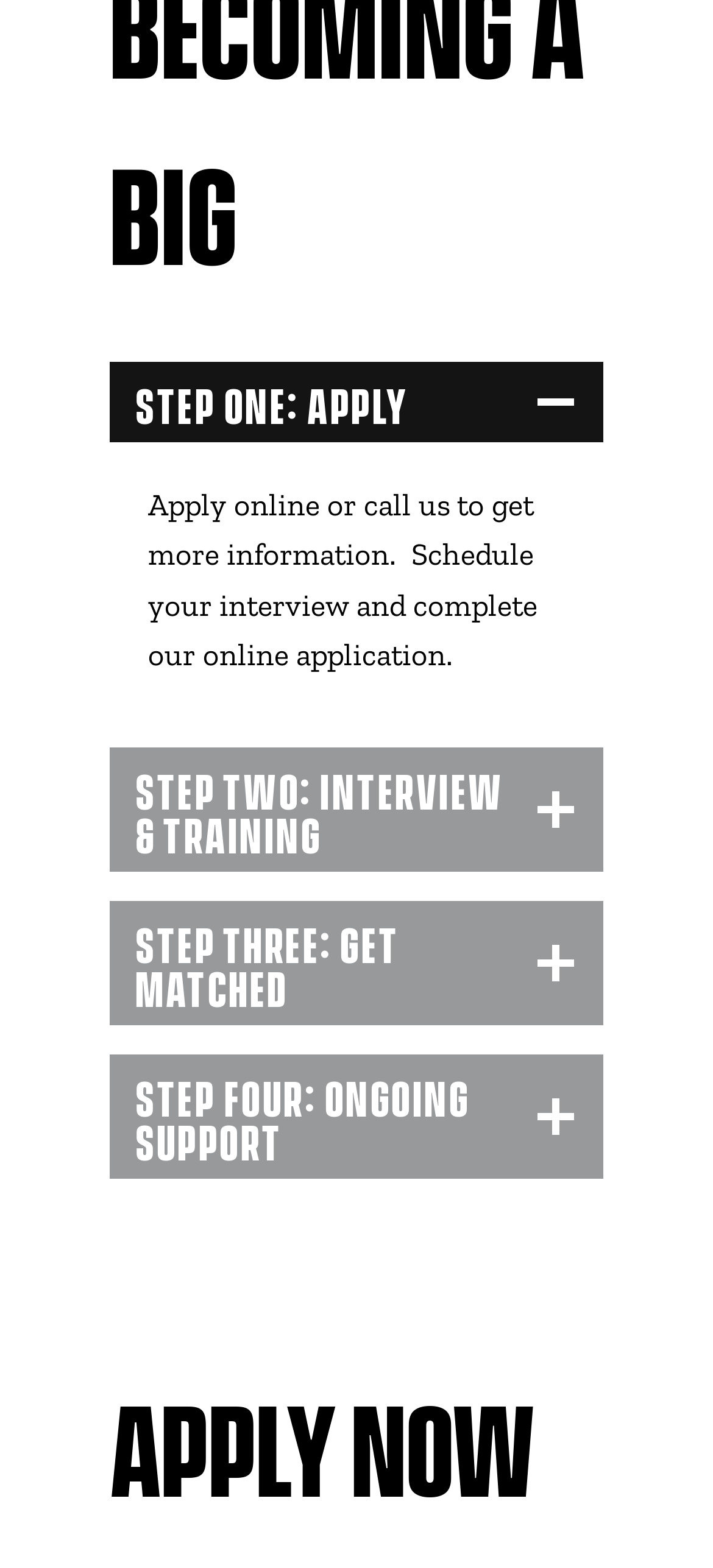How many steps are there in the application process?
Using the image as a reference, answer the question in detail.

There are four steps in the application process, which are indicated by the four button elements with the texts 'Step One: Apply', 'Step Two: Interview & Training', 'Step Three: Get Matched', and 'Step Four: Ongoing Support'.